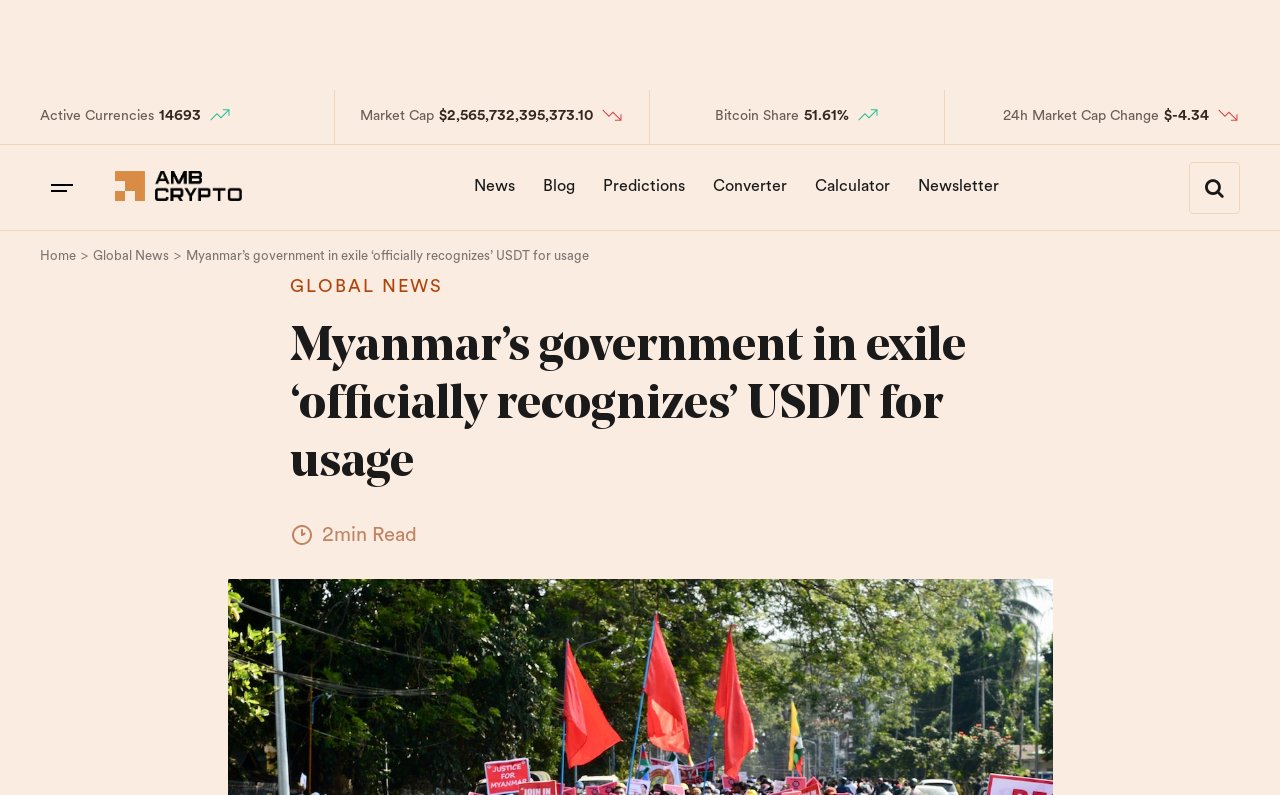Please locate the bounding box coordinates for the element that should be clicked to achieve the following instruction: "Request a quote". Ensure the coordinates are given as four float numbers between 0 and 1, i.e., [left, top, right, bottom].

None